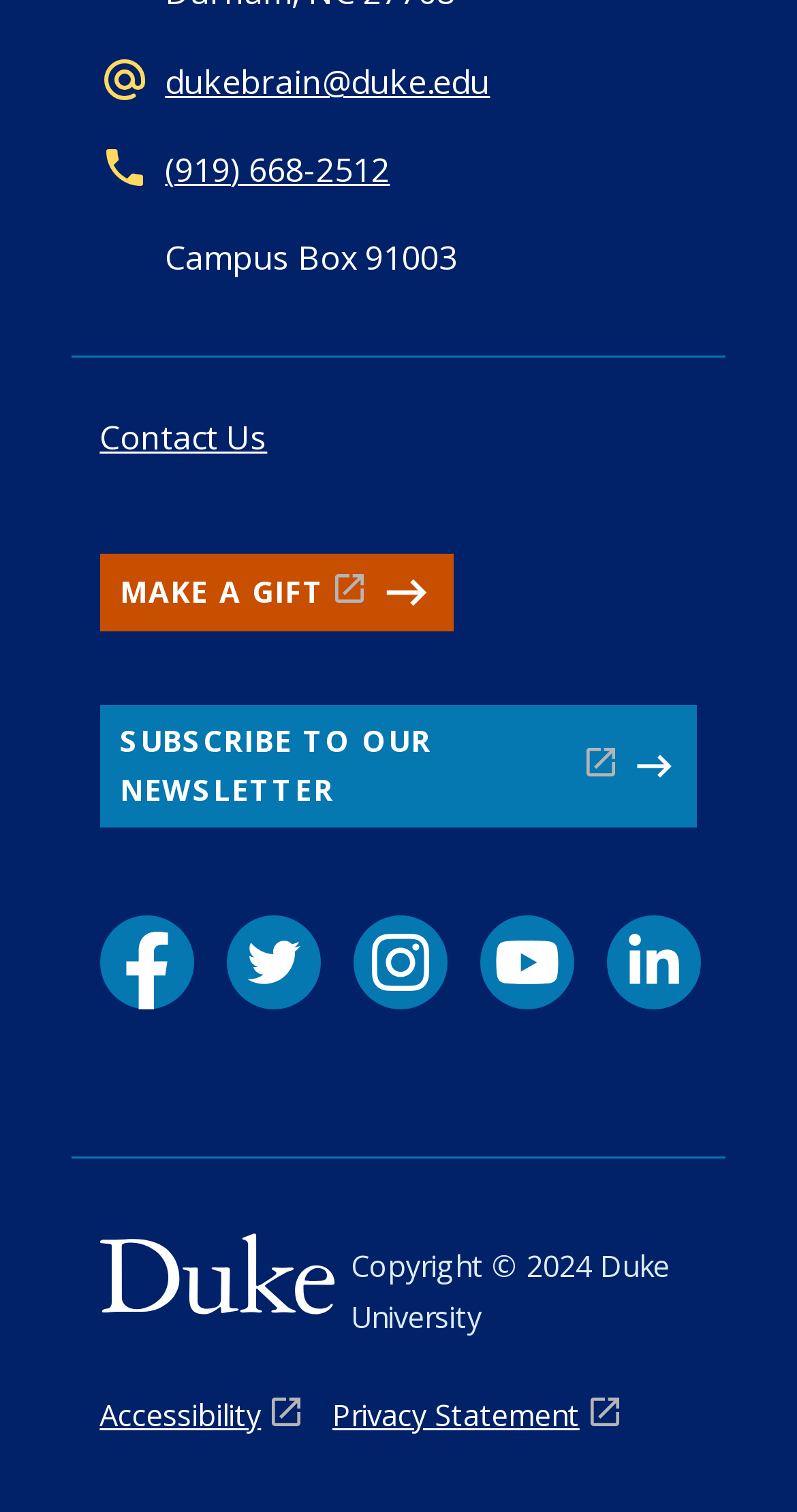Please locate the bounding box coordinates of the element that should be clicked to complete the given instruction: "Click the search button".

None